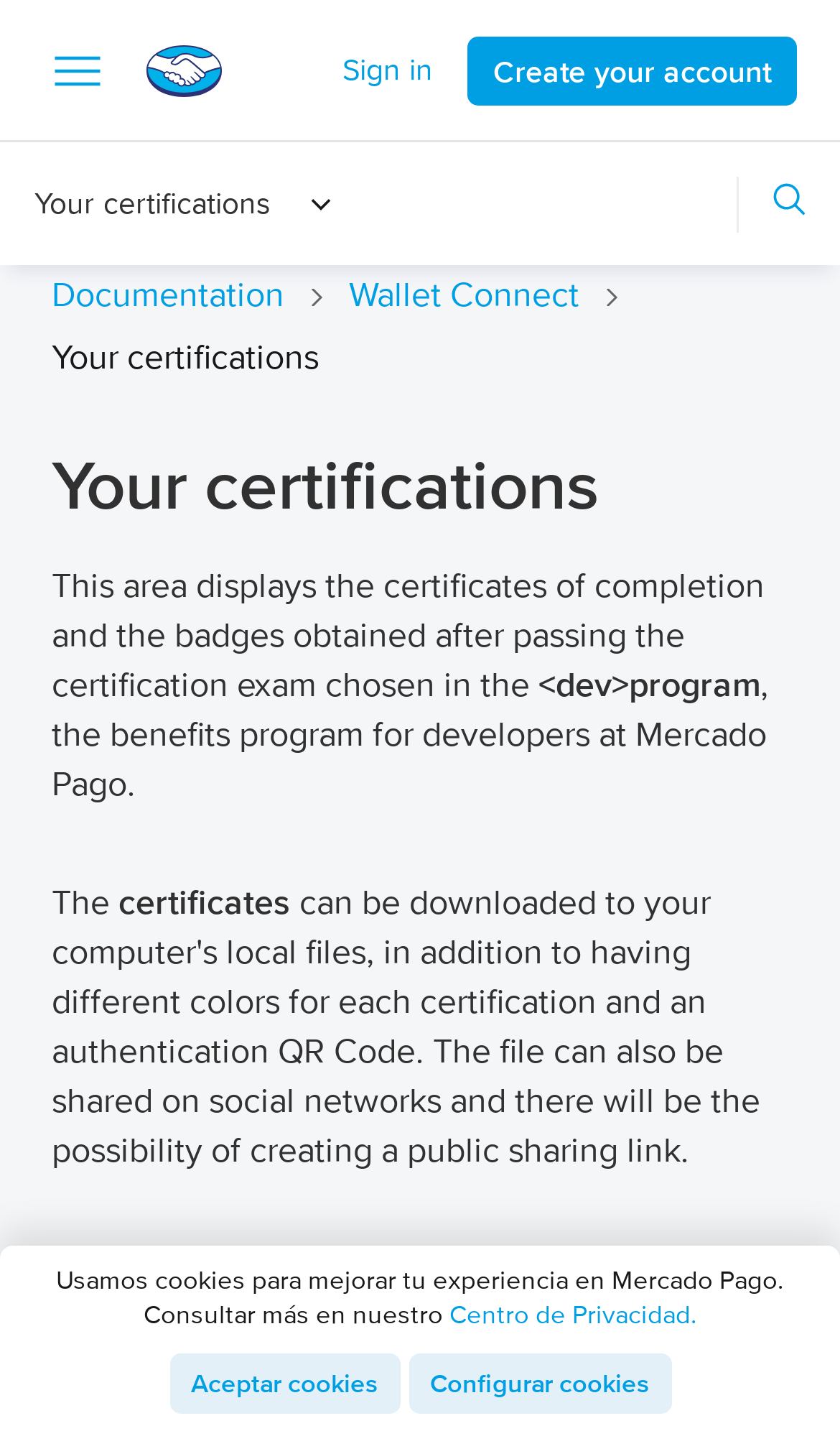Write a detailed summary of the webpage, including text, images, and layout.

The webpage is about the "Your certifications" page on the Wallet Connect platform, specifically designed for developers at Mercado Pago. 

At the top left corner, there is a navigation icon and a link to the Mercado Pago Developers page. On the top right corner, there are links to sign in, create an account, and a button to access the certifications page. 

Below the top navigation bar, there is a horizontal menu with links to various sections, including Credentials, Test, Test accounts, Test cards, Notifications, Webhooks, IPN, API Reference, and Support. 

The main content area is divided into two sections. On the left side, there is a navigation menu with links to different pages, including Documentation and Wallet Connect. On the right side, there is a heading "Your certifications" followed by a description of the page, which explains that it displays certificates of completion and badges obtained after passing a certification exam. 

The page also contains a paragraph of text that describes the benefits program for developers at Mercado Pago. 

At the bottom of the page, there is a notice about the use of cookies to improve the user experience, with a link to the Privacy Center. Below this notice, there are two buttons to accept or configure cookies.